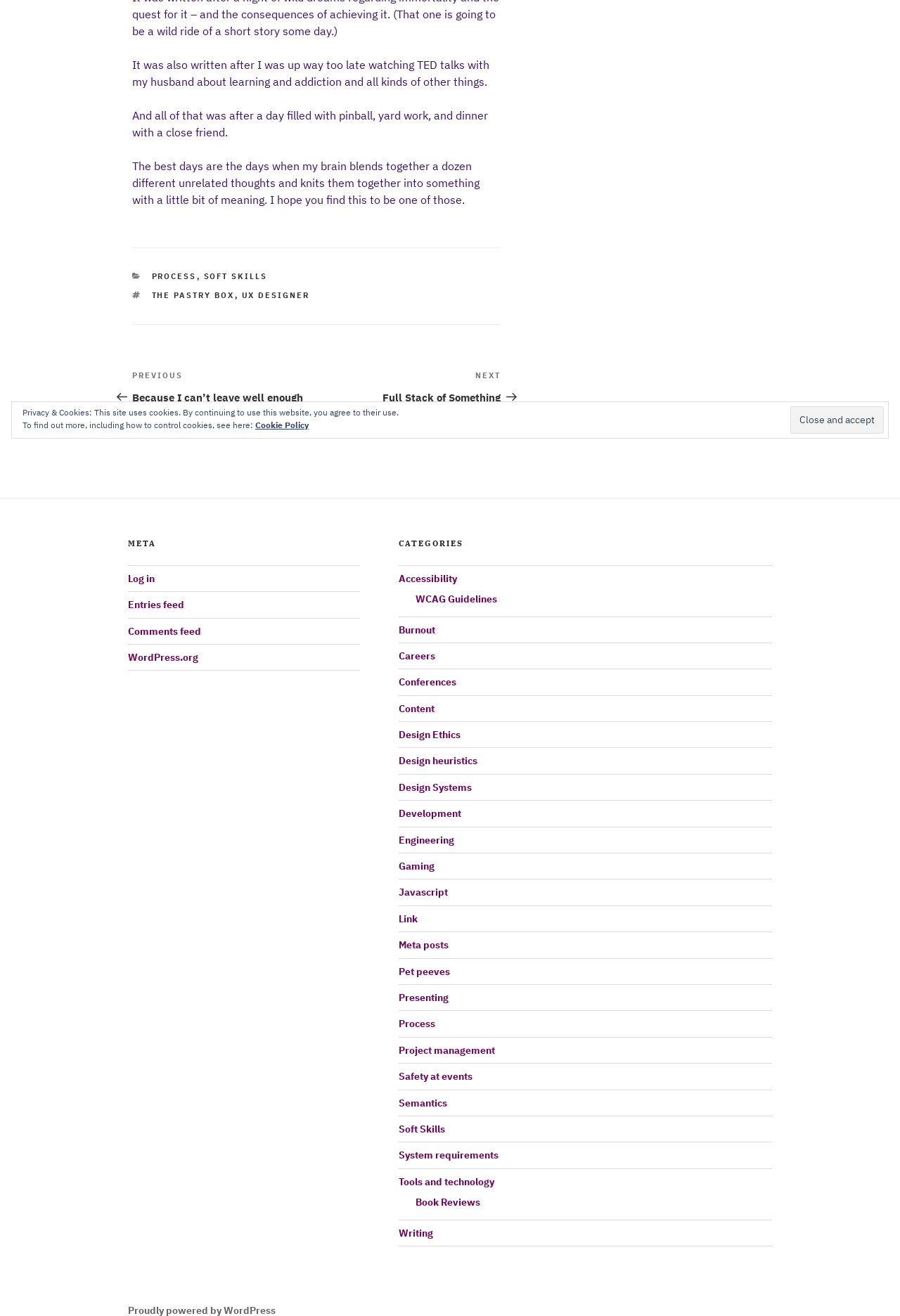From the webpage screenshot, predict the bounding box of the UI element that matches this description: "Process".

[0.168, 0.206, 0.218, 0.214]